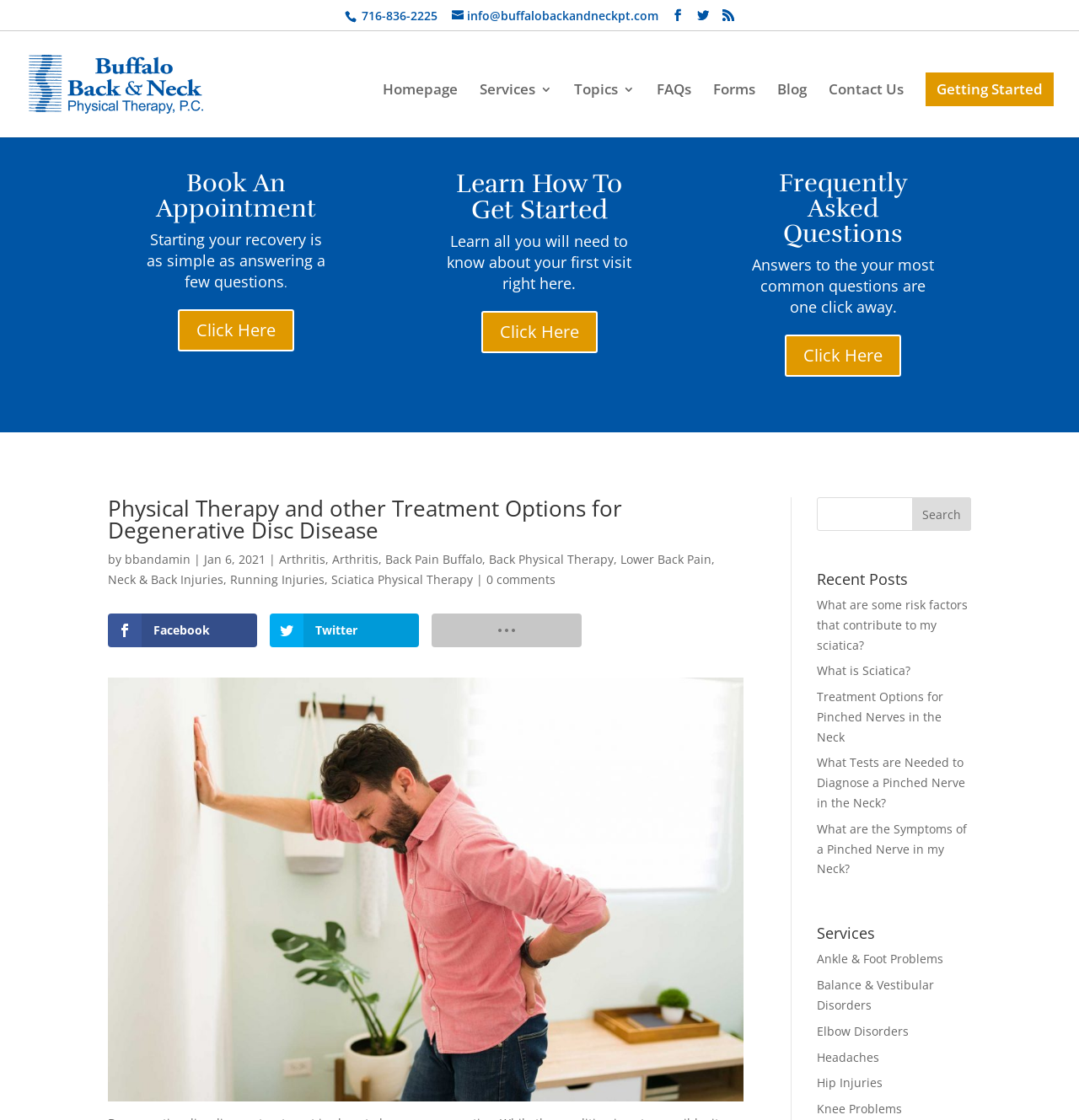Please identify the bounding box coordinates of the element's region that I should click in order to complete the following instruction: "Learn about degenerative disc disease treatment". The bounding box coordinates consist of four float numbers between 0 and 1, i.e., [left, top, right, bottom].

[0.1, 0.444, 0.689, 0.49]